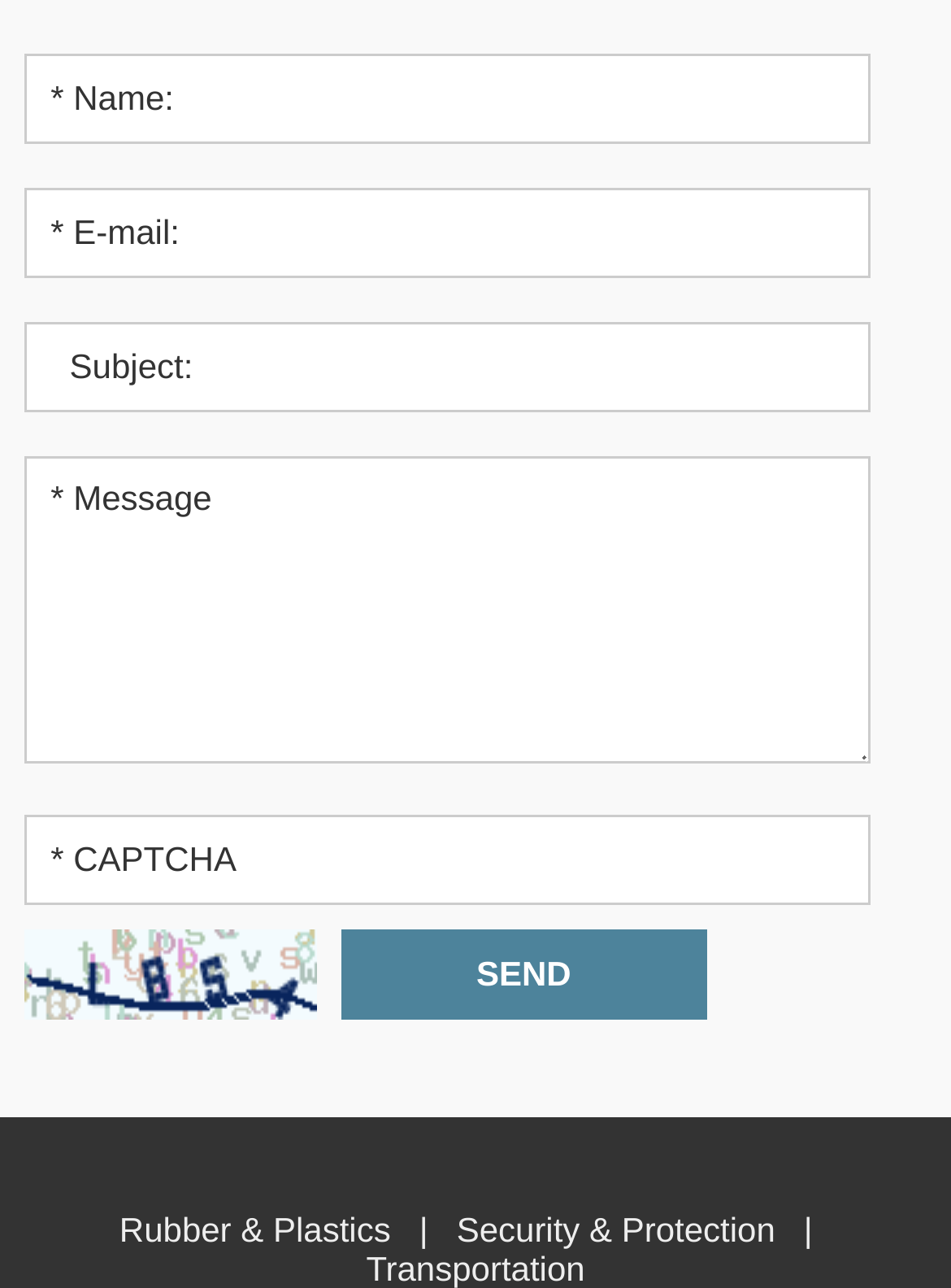What are the categories listed at the bottom of the page?
Could you answer the question in a detailed manner, providing as much information as possible?

The categories listed at the bottom of the page are 'Rubber & Plastics', 'Security & Protection', and 'Transportation', which are likely links to other pages or sections of the website related to these categories.